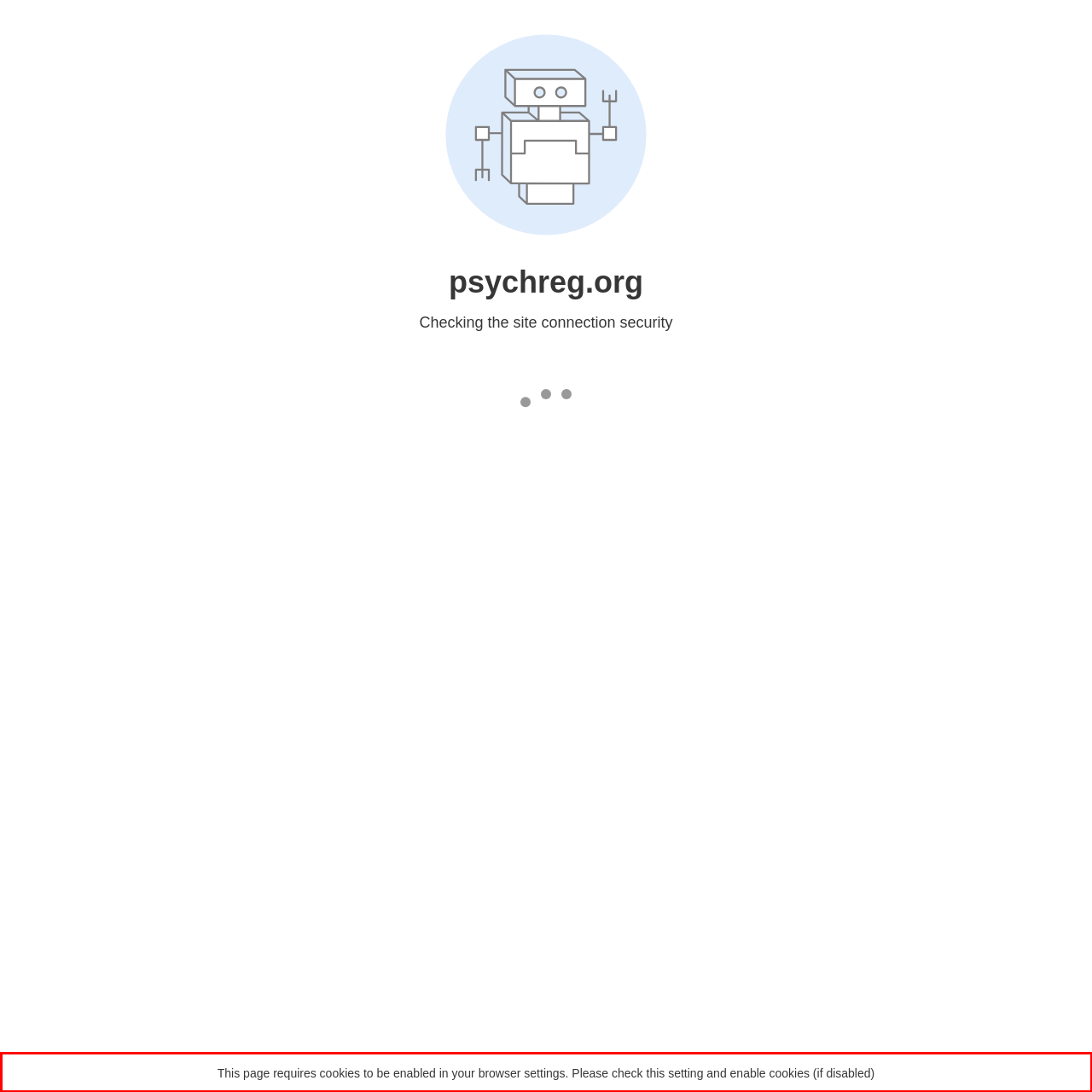Given a screenshot of a webpage, locate the red bounding box and extract the text it encloses.

This page requires cookies to be enabled in your browser settings. Please check this setting and enable cookies (if disabled)